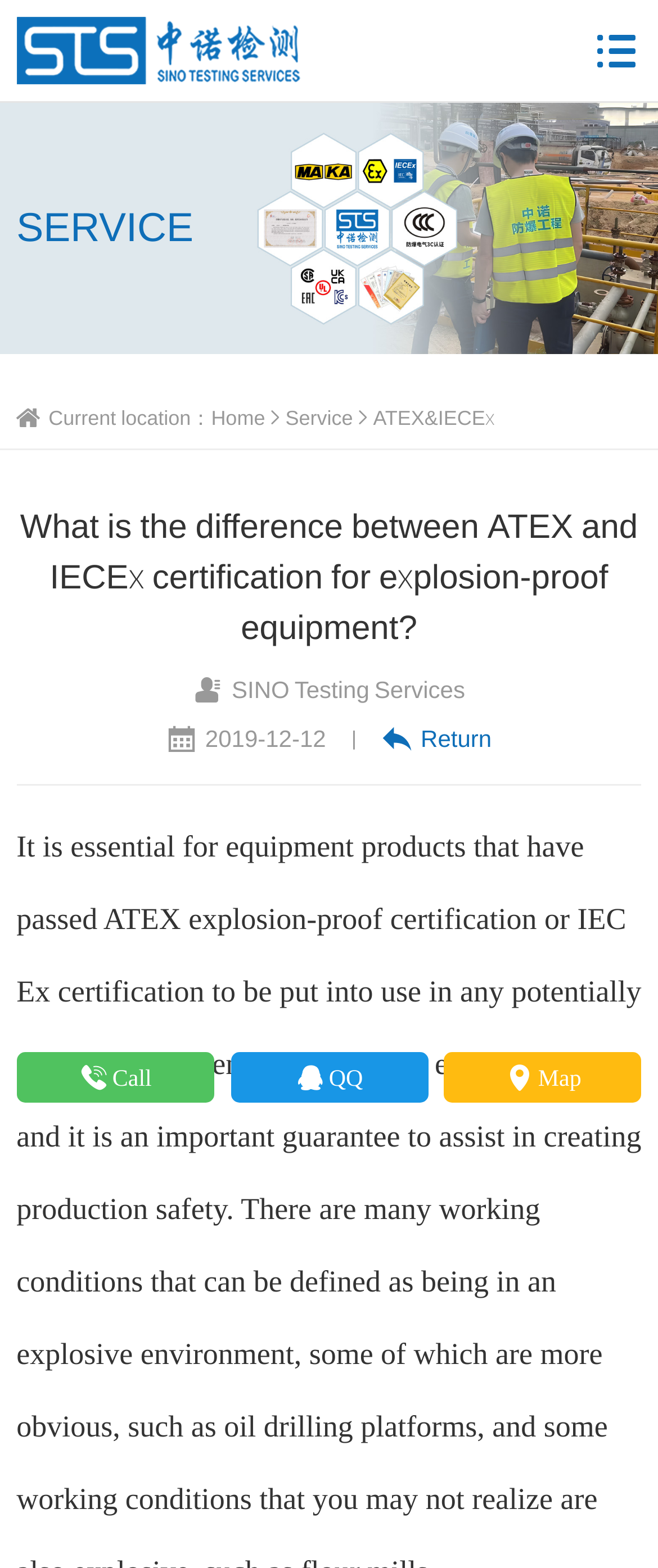How many navigation links are there?
Based on the image, provide your answer in one word or phrase.

4